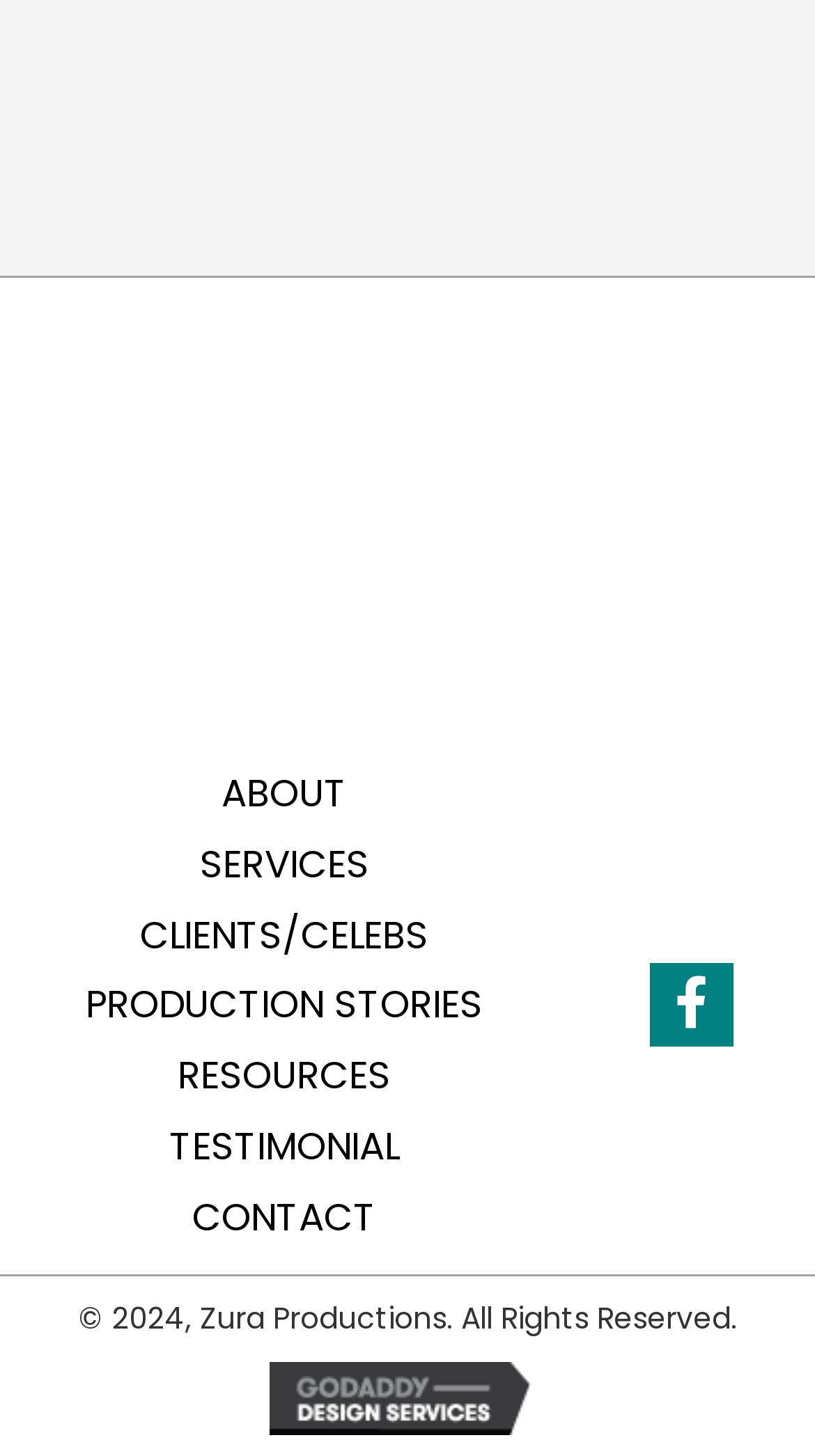Look at the image and give a detailed response to the following question: What is the name of the web design company?

I found the name of the web design company in the link at the bottom of the page, which says 'GoDaddy Web Design'.